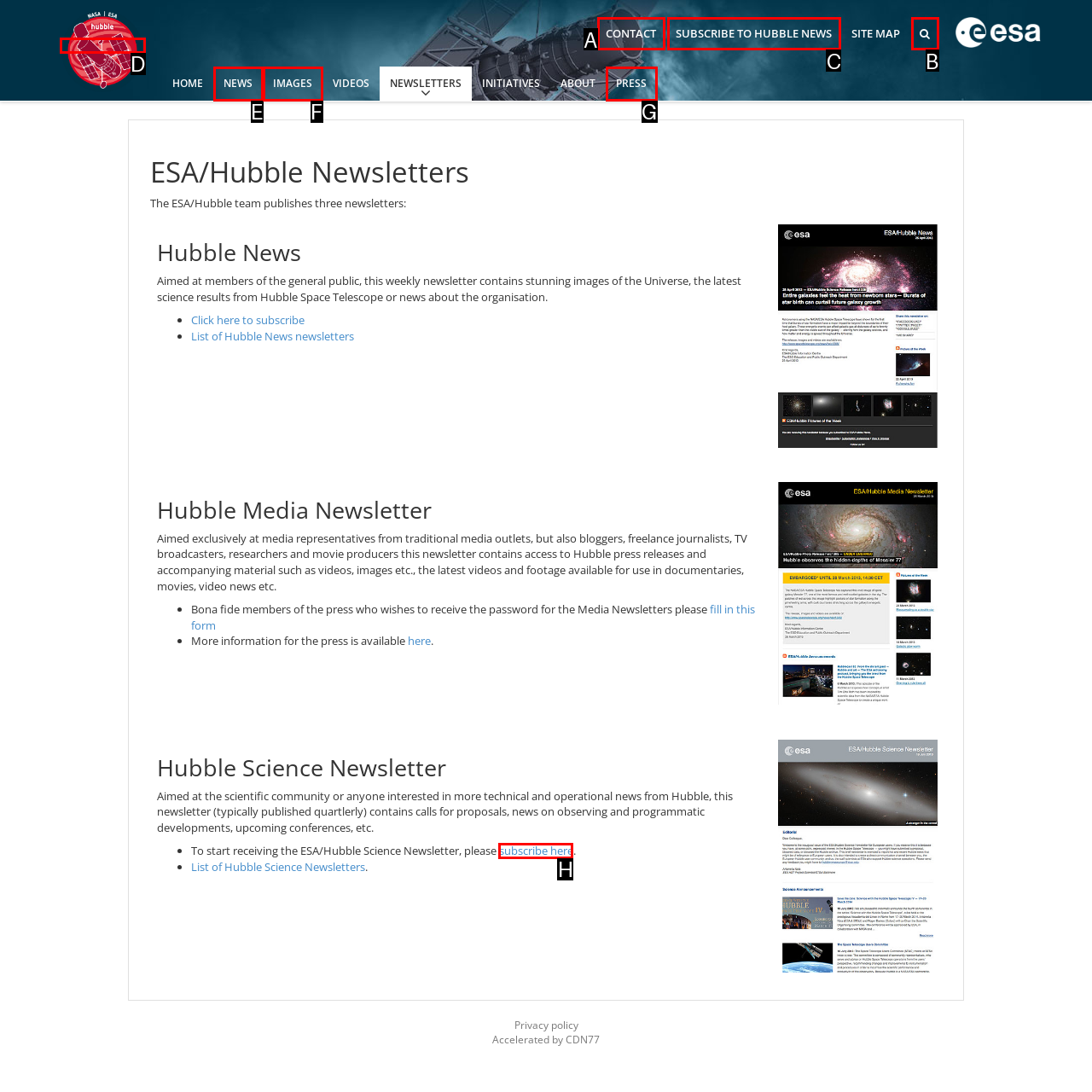Select the letter of the UI element that matches this task: Subscribe to Hubble News
Provide the answer as the letter of the correct choice.

C